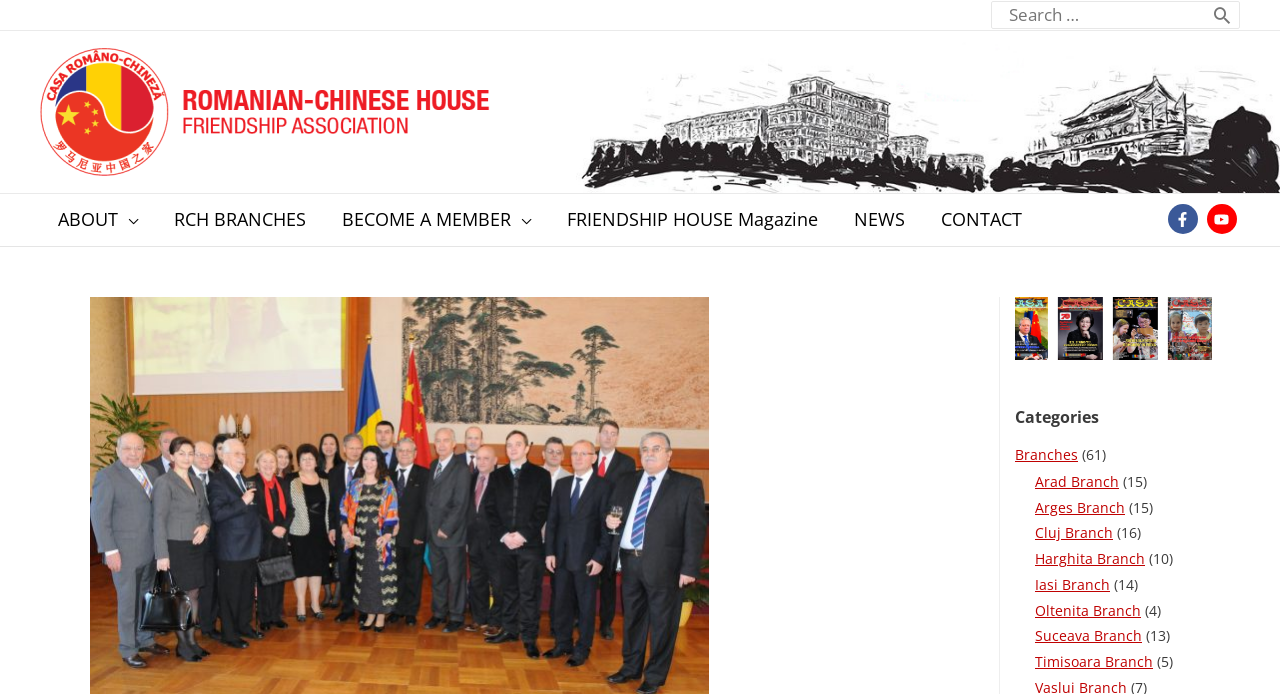Please mark the clickable region by giving the bounding box coordinates needed to complete this instruction: "Visit Casa Româno-Chineză – Asociație de Prietenie".

[0.031, 0.142, 0.383, 0.175]